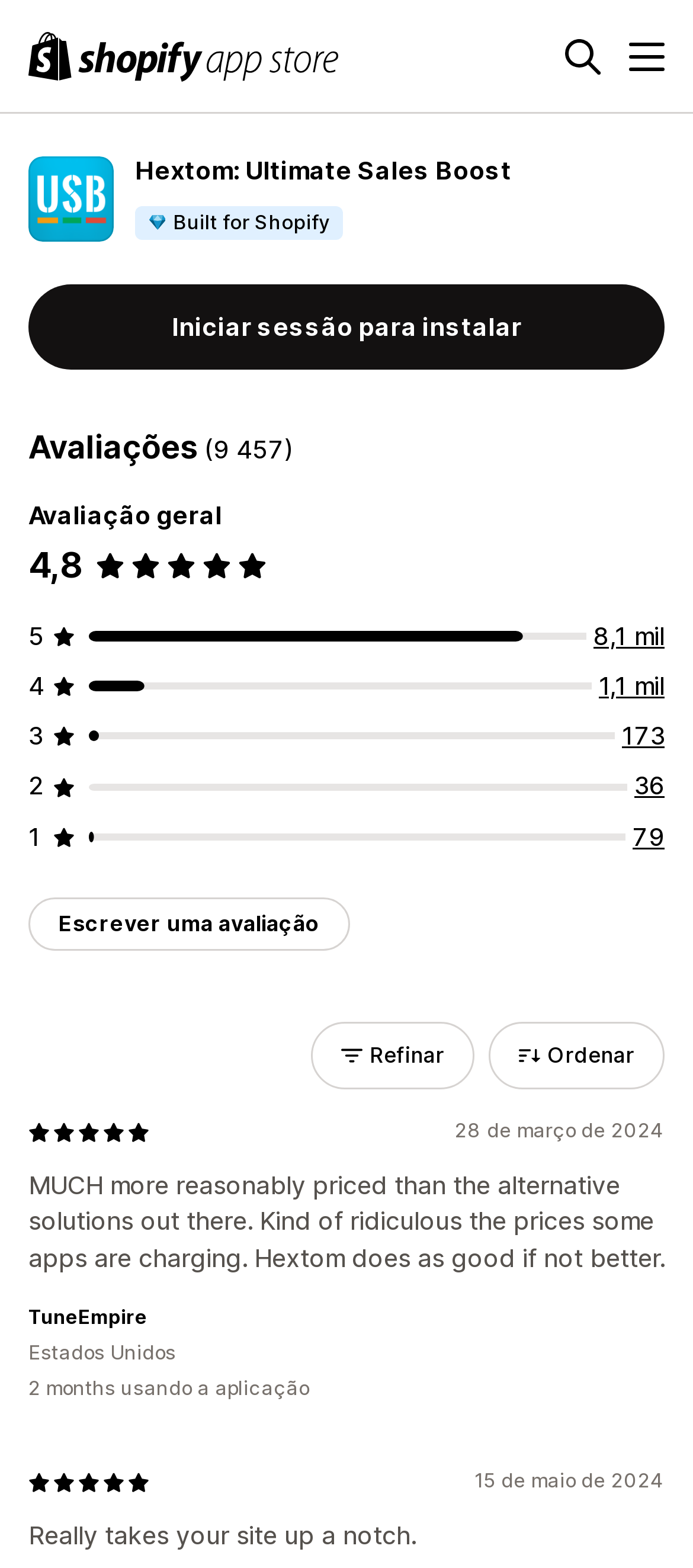Describe all the key features and sections of the webpage thoroughly.

This webpage is about the Hextom: Ultimate Sales Boost app on the Shopify App Store. At the top left, there is a logo of the App Store Shopify, accompanied by a search button and a menu button to the right. Below the logo, there is a figure with the app's name, "Hextom: Ultimate Sales Boost", and a heading with the same text. 

To the right of the figure, there is a text "Built for Shopify". Below the heading, there is a button to "Iniciar sessão para instalar" (start a session to install). 

On the left side, there is a section displaying reviews, with a heading "Avaliações (9,457)" and a rating of 4.8 out of 5 stars. Below the rating, there are links to view more reviews, categorized by the number of reviews. 

Further down, there are several customer reviews, each with a rating of 5 out of 5 stars, the reviewer's name, their location, and the duration of their usage of the app. The reviews are positive, with one reviewer mentioning that the app is reasonably priced compared to alternative solutions, and another reviewer stating that it really takes their site up a notch.